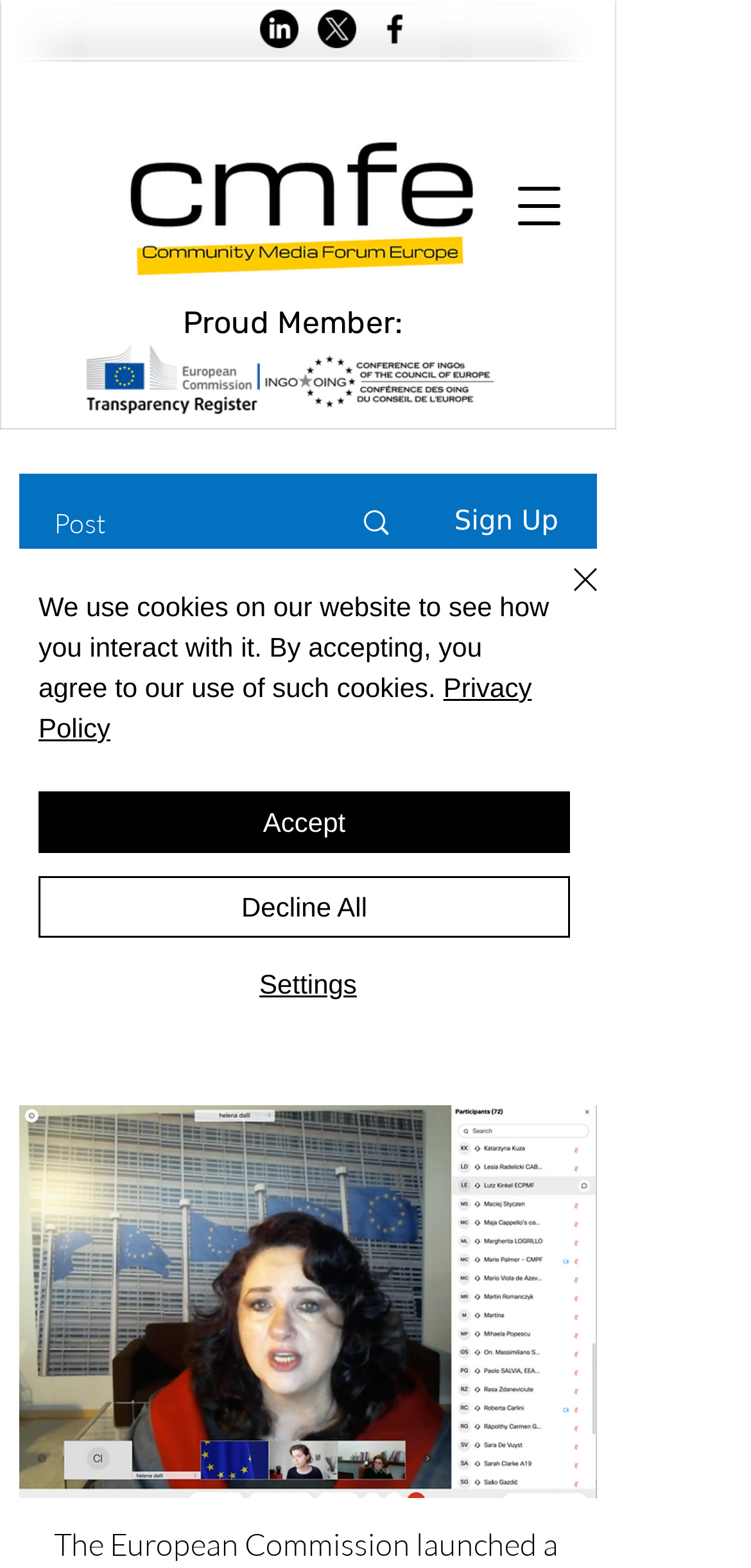Provide a brief response to the question below using a single word or phrase: 
What is the logo on the top left corner?

CMFE Logo